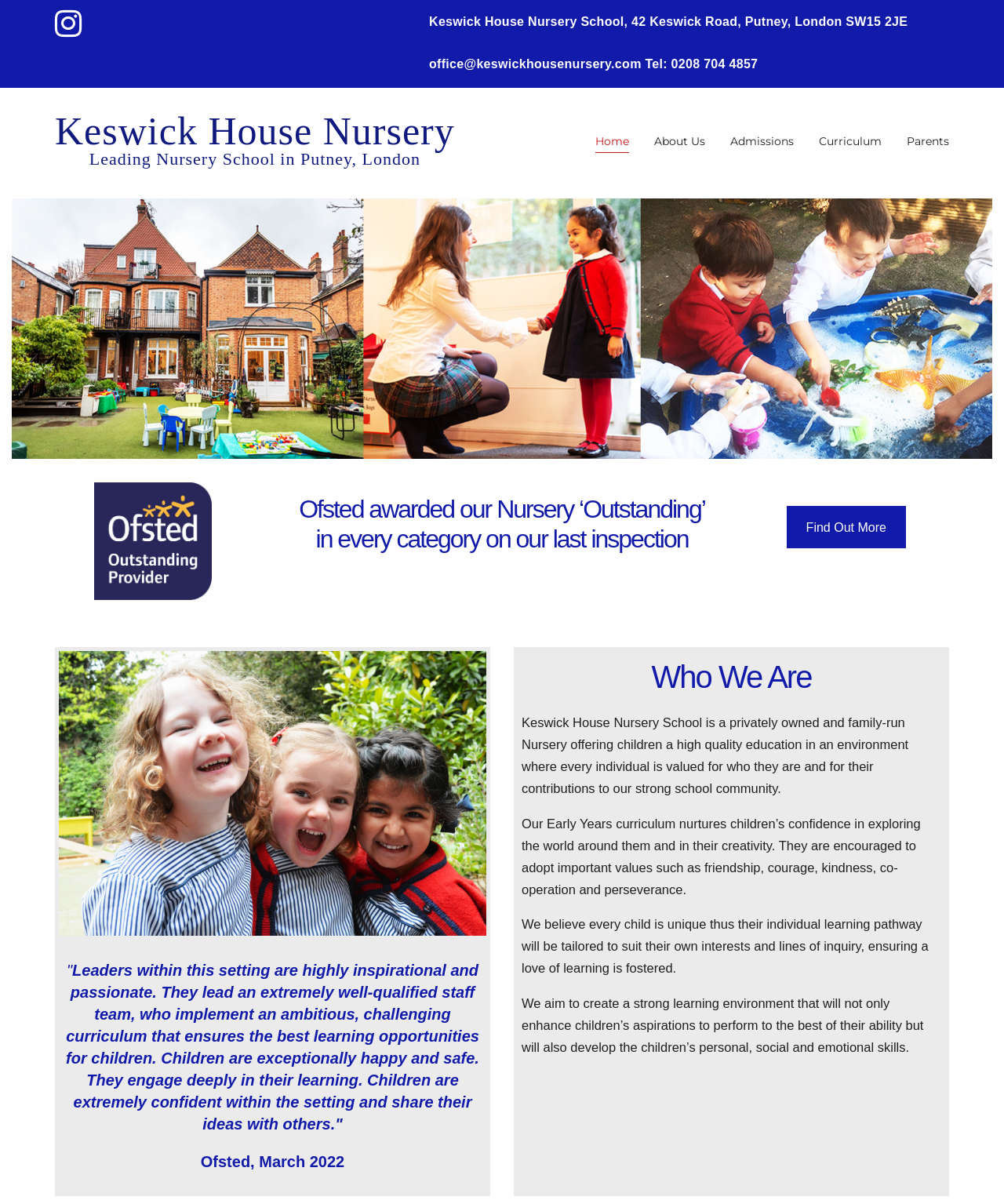Please identify the bounding box coordinates of the clickable region that I should interact with to perform the following instruction: "Click the 'About Us' tab". The coordinates should be expressed as four float numbers between 0 and 1, i.e., [left, top, right, bottom].

[0.652, 0.107, 0.702, 0.127]